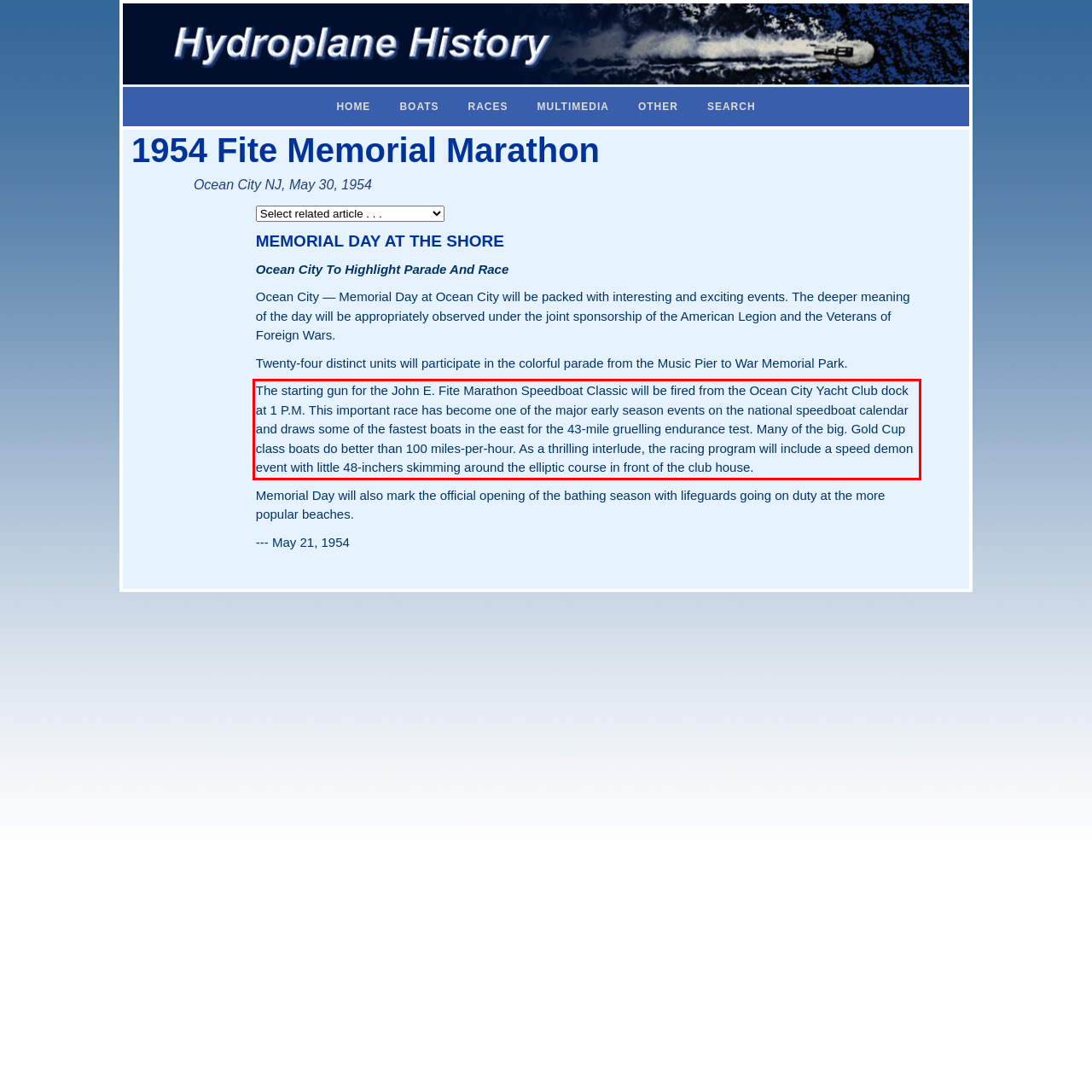Identify the red bounding box in the webpage screenshot and perform OCR to generate the text content enclosed.

The starting gun for the John E. Fite Marathon Speedboat Classic will be fired from the Ocean City Yacht Club dock at 1 P.M. This important race has become one of the major early season events on the national speedboat calendar and draws some of the fastest boats in the east for the 43-mile gruelling endurance test. Many of the big. Gold Cup class boats do better than 100 miles-per-hour. As a thrilling interlude, the racing program will include a speed demon event with little 48-inchers skimming around the elliptic course in front of the club house.